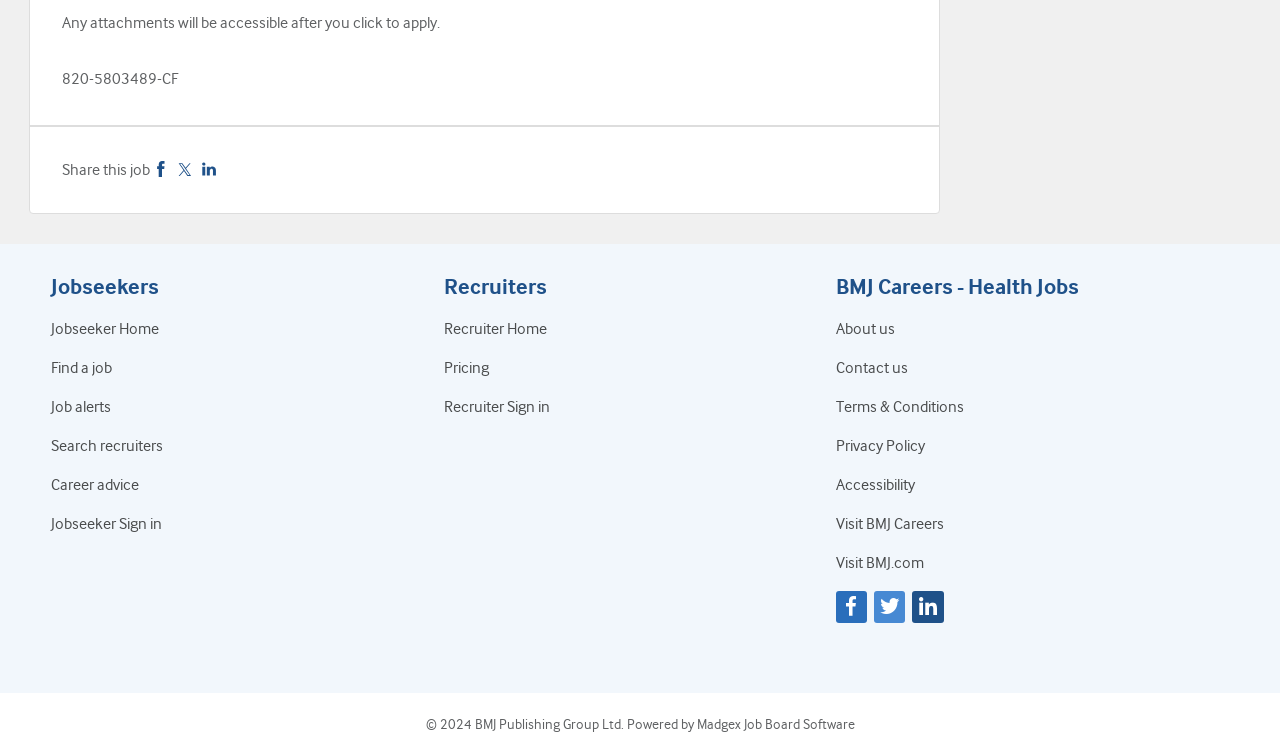What is the job ID?
Please respond to the question with a detailed and informative answer.

The job ID is mentioned in the static text element with the text '820-5803489-CF' located at the top of the webpage.